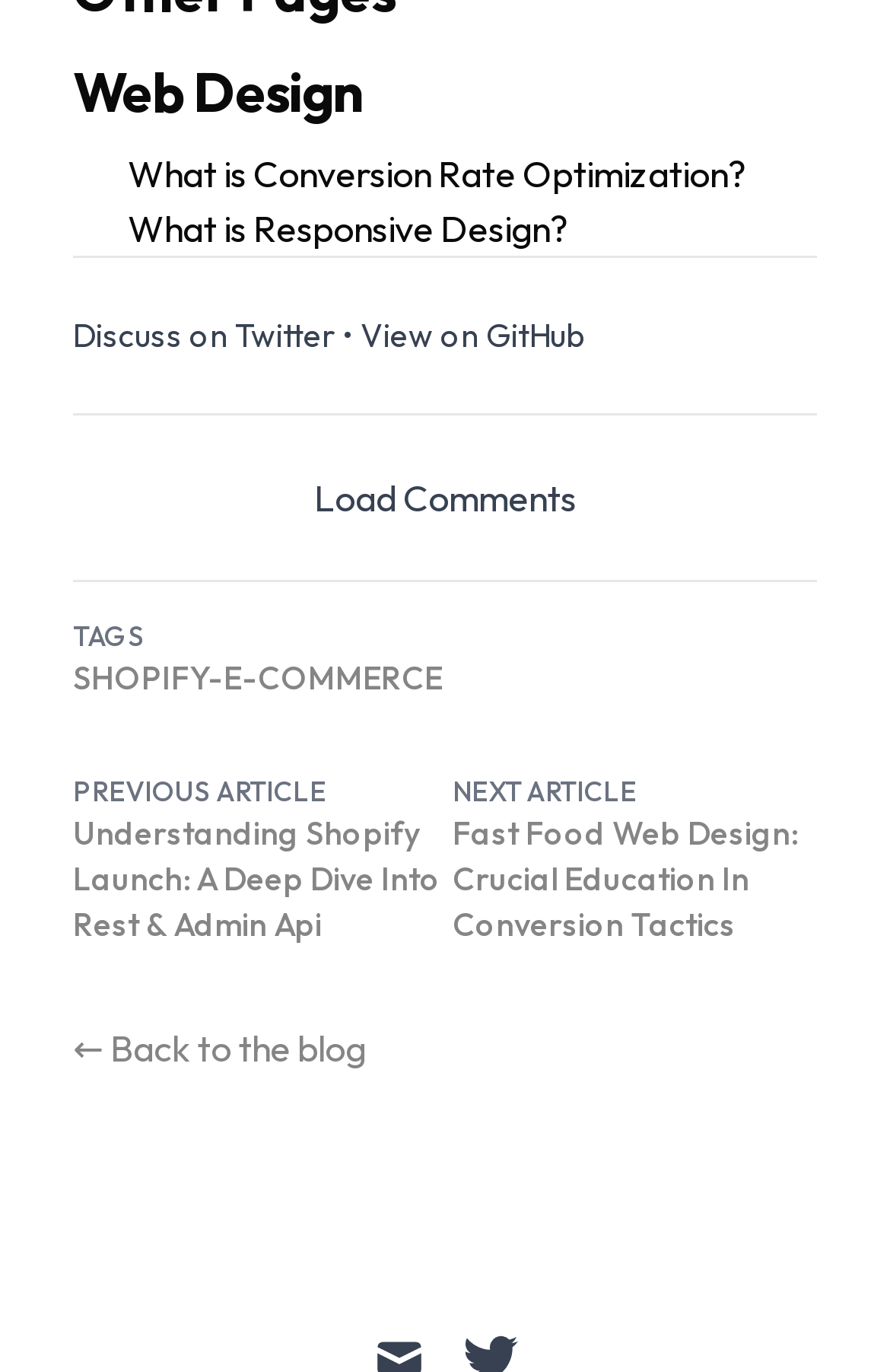How many links are there in the footer?
Please provide a single word or phrase based on the screenshot.

5